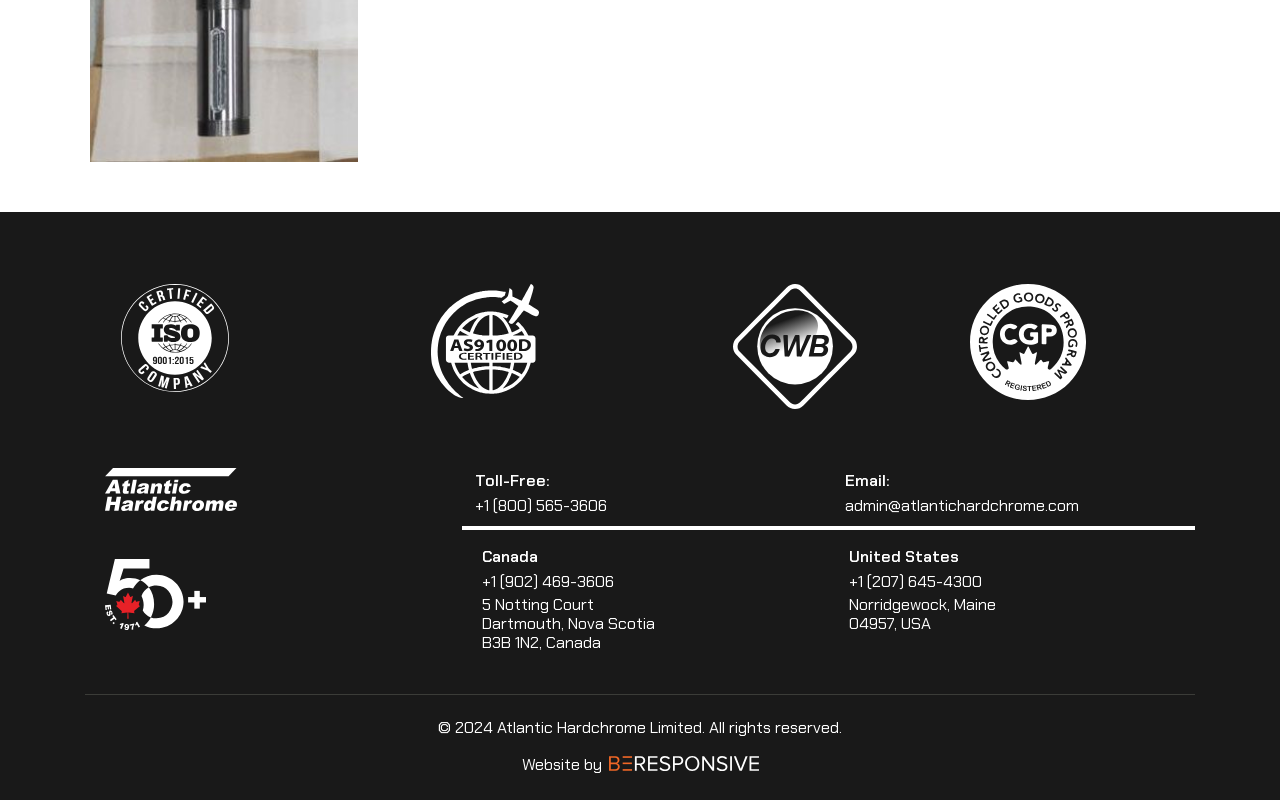Determine the bounding box coordinates of the UI element described by: "admin@atlantichardchrome.com".

[0.66, 0.616, 0.843, 0.648]